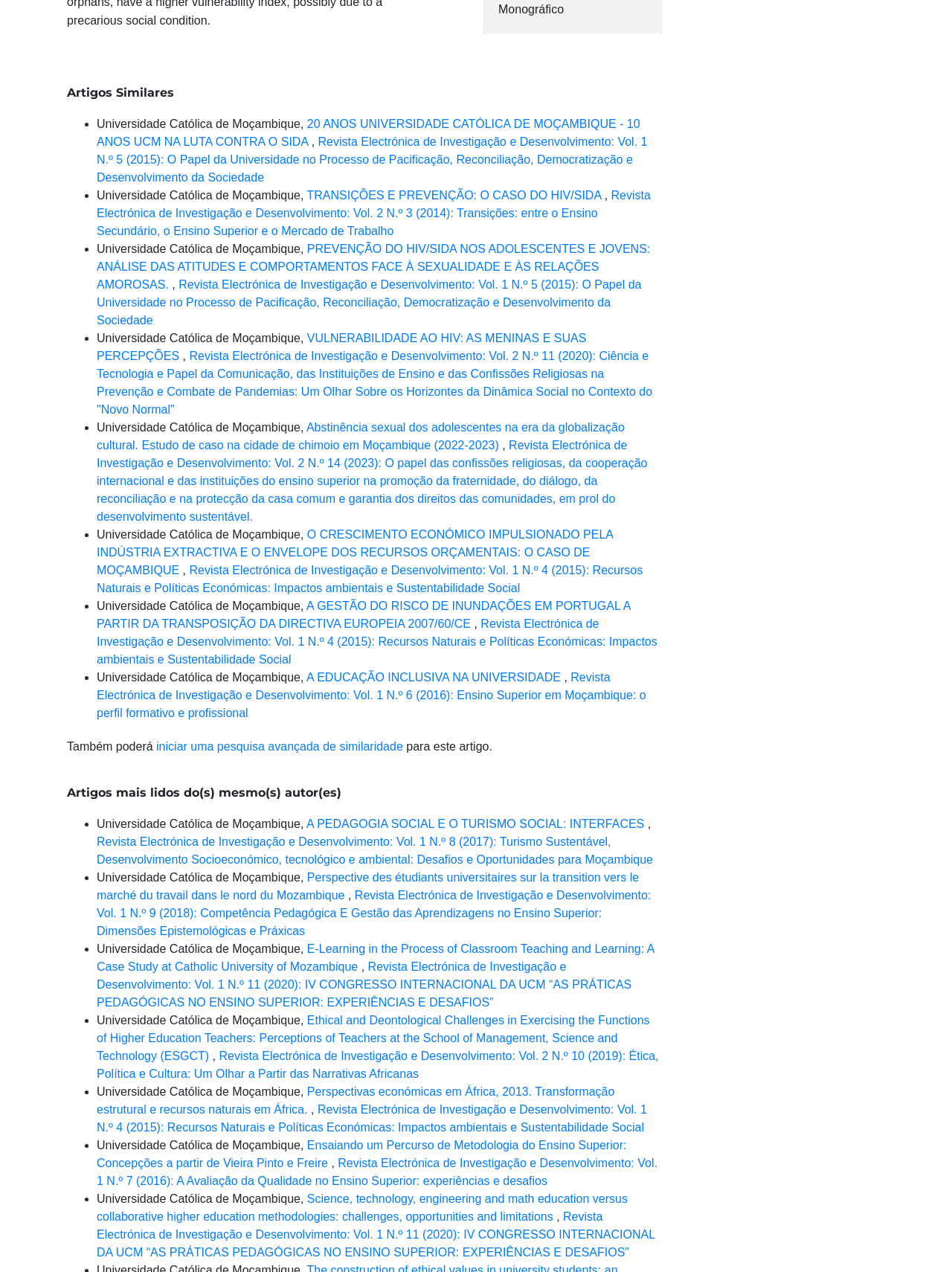How many articles are listed under 'Artigos Similares'?
Provide a thorough and detailed answer to the question.

To find the number of articles under 'Artigos Similares', we can count the number of link elements that are children of the 'Artigos Similares' heading element. There are 15 link elements, each corresponding to a different article.